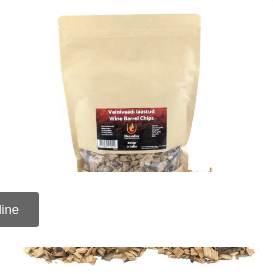What type of foods can the smoking chips enhance? Please answer the question using a single word or phrase based on the image.

Grilled and smoked foods